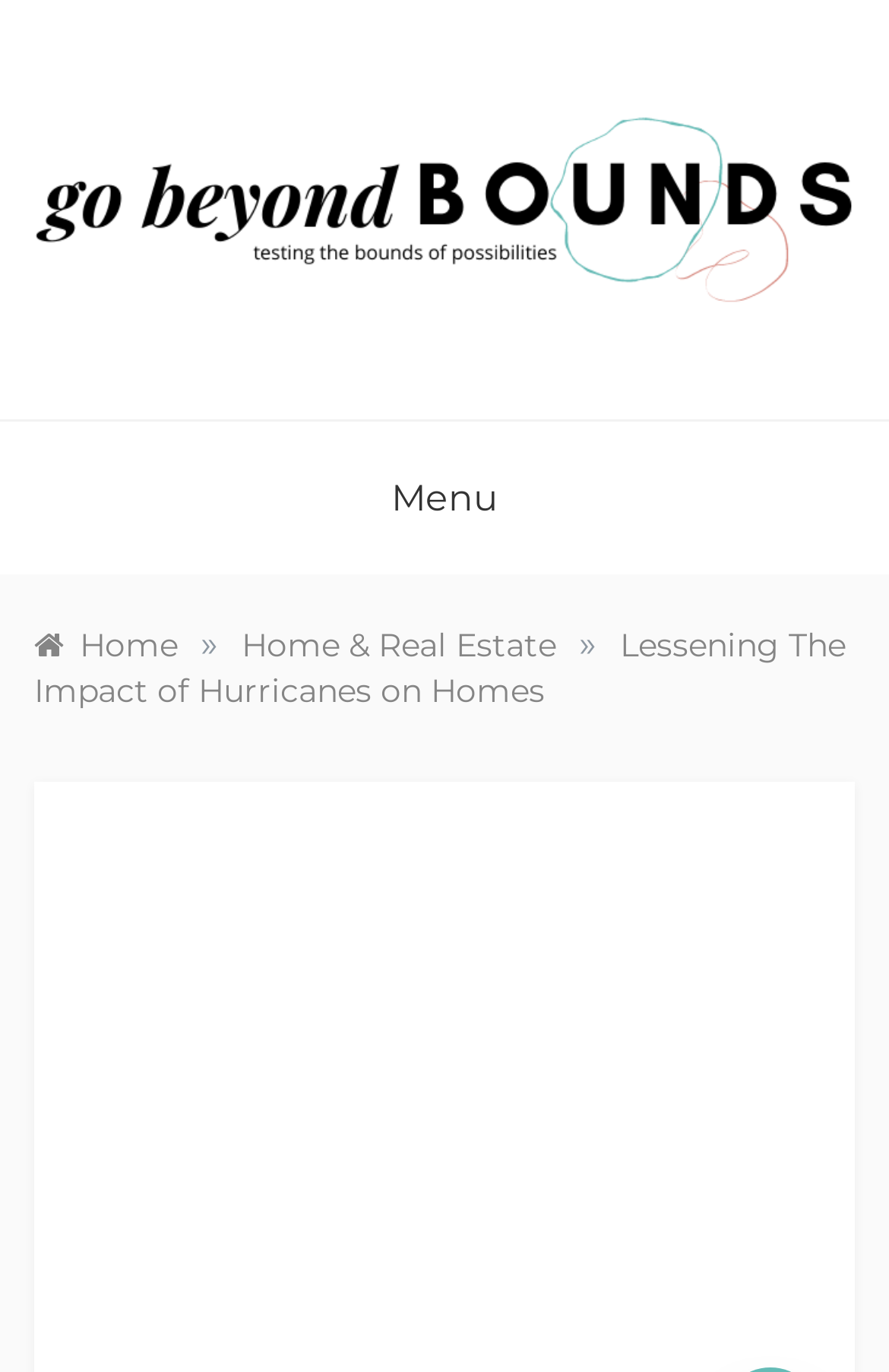Give a one-word or one-phrase response to the question: 
What is the current page about?

Hurricanes and homes